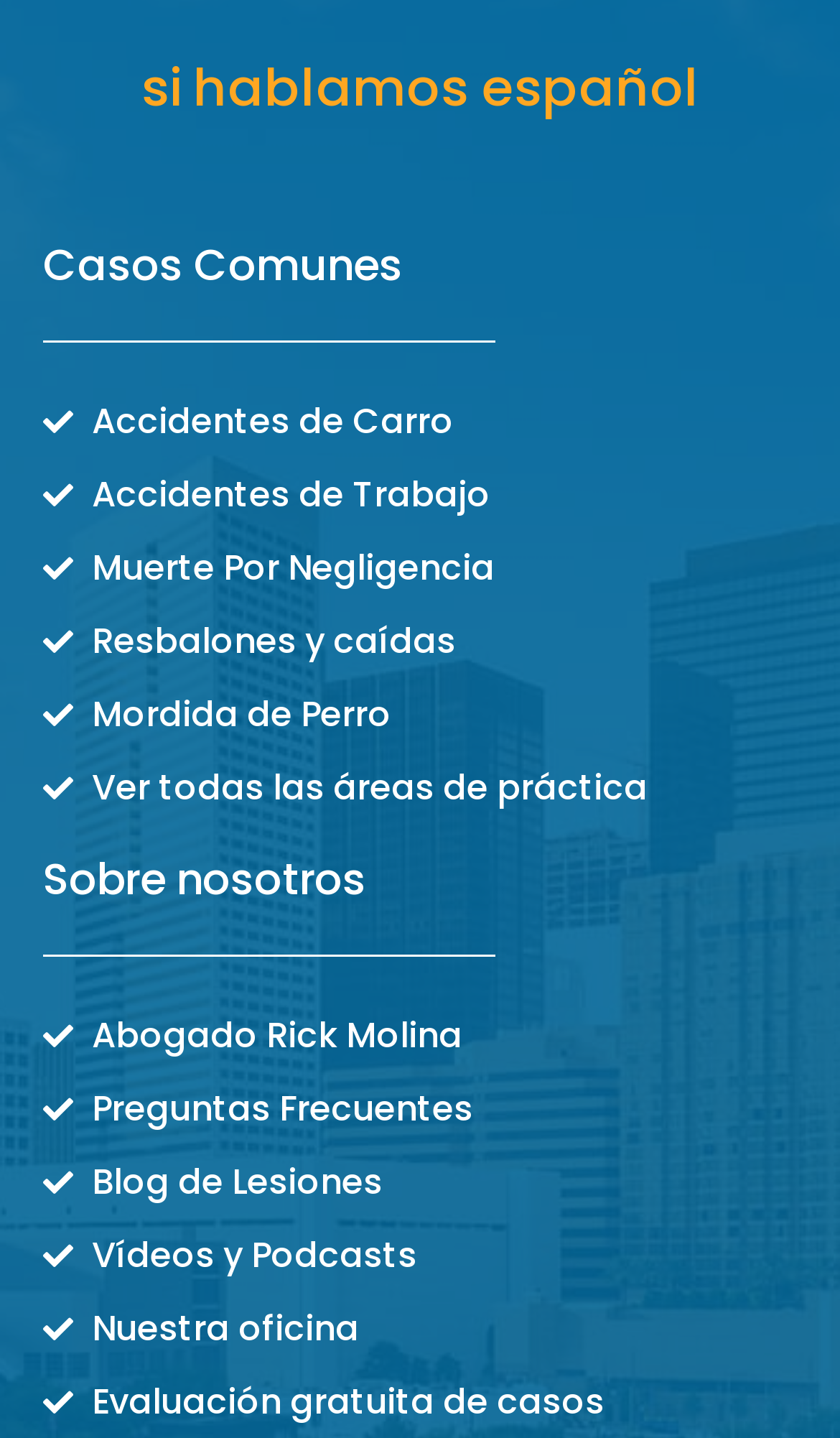Locate the bounding box coordinates of the clickable element to fulfill the following instruction: "Learn about 'Abogado Rick Molina'". Provide the coordinates as four float numbers between 0 and 1 in the format [left, top, right, bottom].

[0.051, 0.703, 0.949, 0.739]